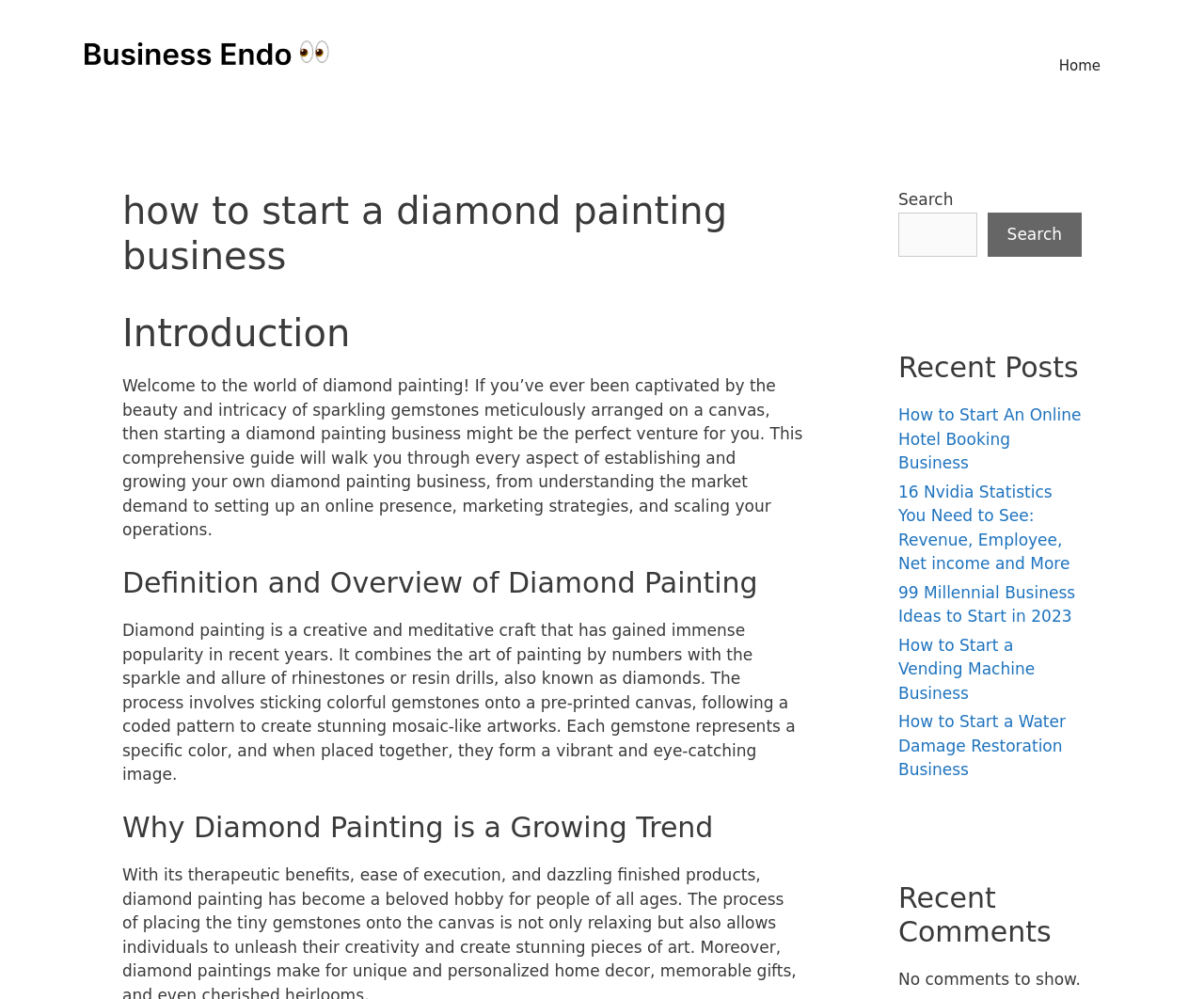What is the main topic of this webpage?
Look at the image and provide a short answer using one word or a phrase.

Diamond painting business